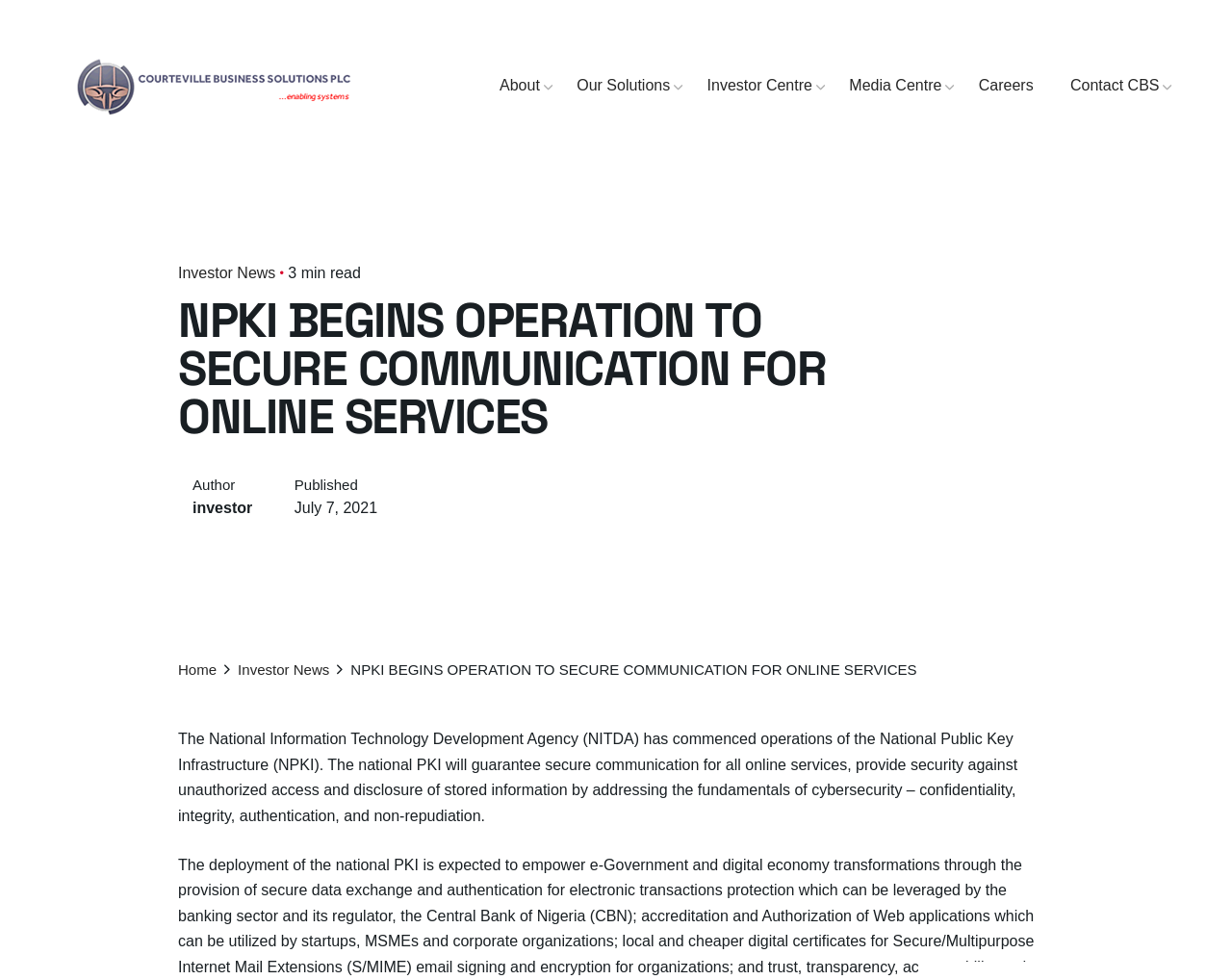Please give a succinct answer to the question in one word or phrase:
What is the topic of the news article?

NPKI operation